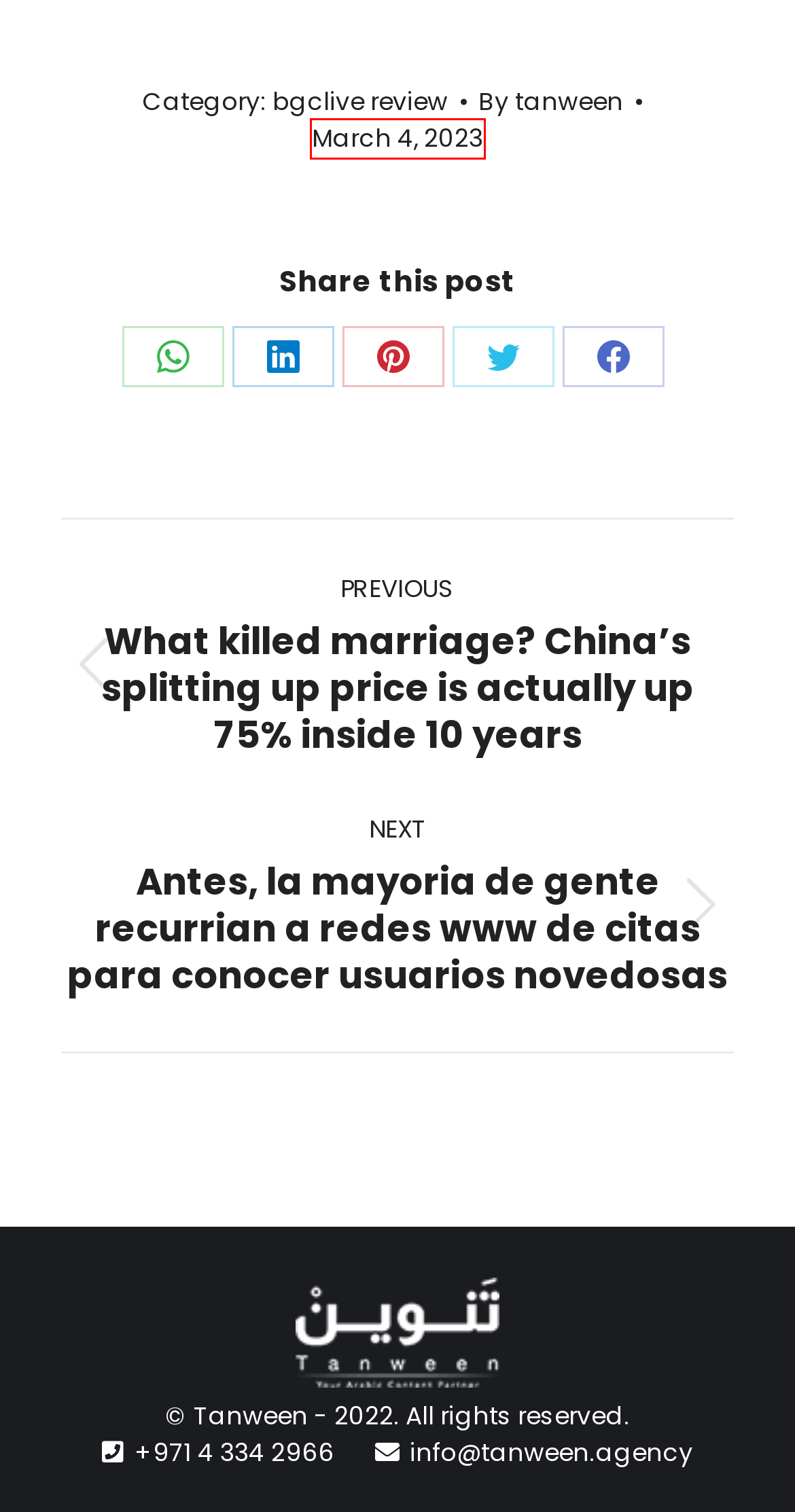You are given a screenshot of a webpage with a red rectangle bounding box around a UI element. Select the webpage description that best matches the new webpage after clicking the element in the bounding box. Here are the candidates:
A. March 4, 2023 - Tanween
B. Services - Tanween
C. About - Tanween
D. BGClive Review - Update June 2024, Legit or Scam | Best Hookup Websites Reviews
E. Tanween - Your Arabic Content Partner
F. What killed marriage? China's splitting up price is actually up 75% inside 10 years - Tanween
G. bgclive review Archives - Tanween
H. Contact - Tanween

A